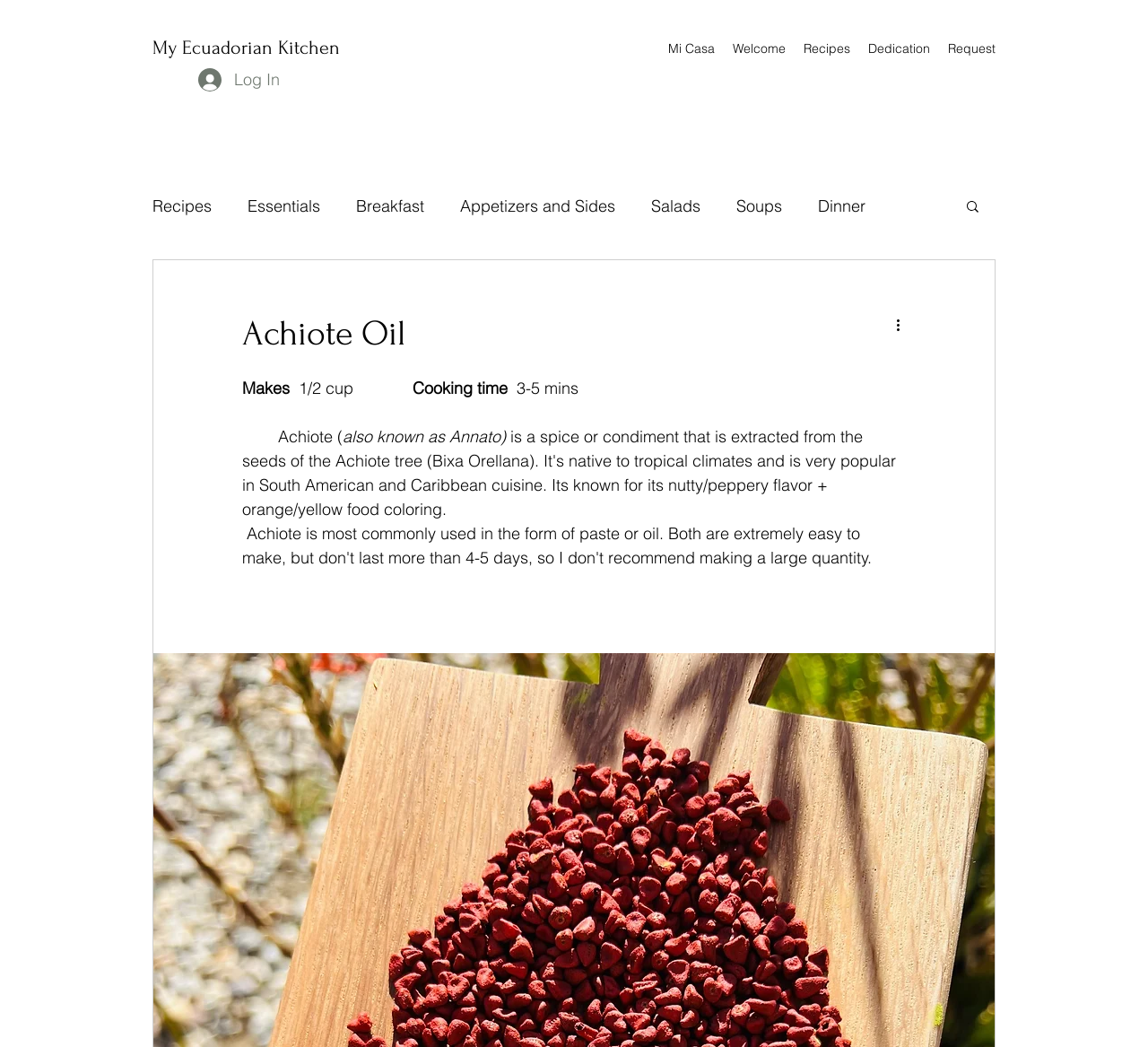Can you find the bounding box coordinates of the area I should click to execute the following instruction: "Log in"?

None